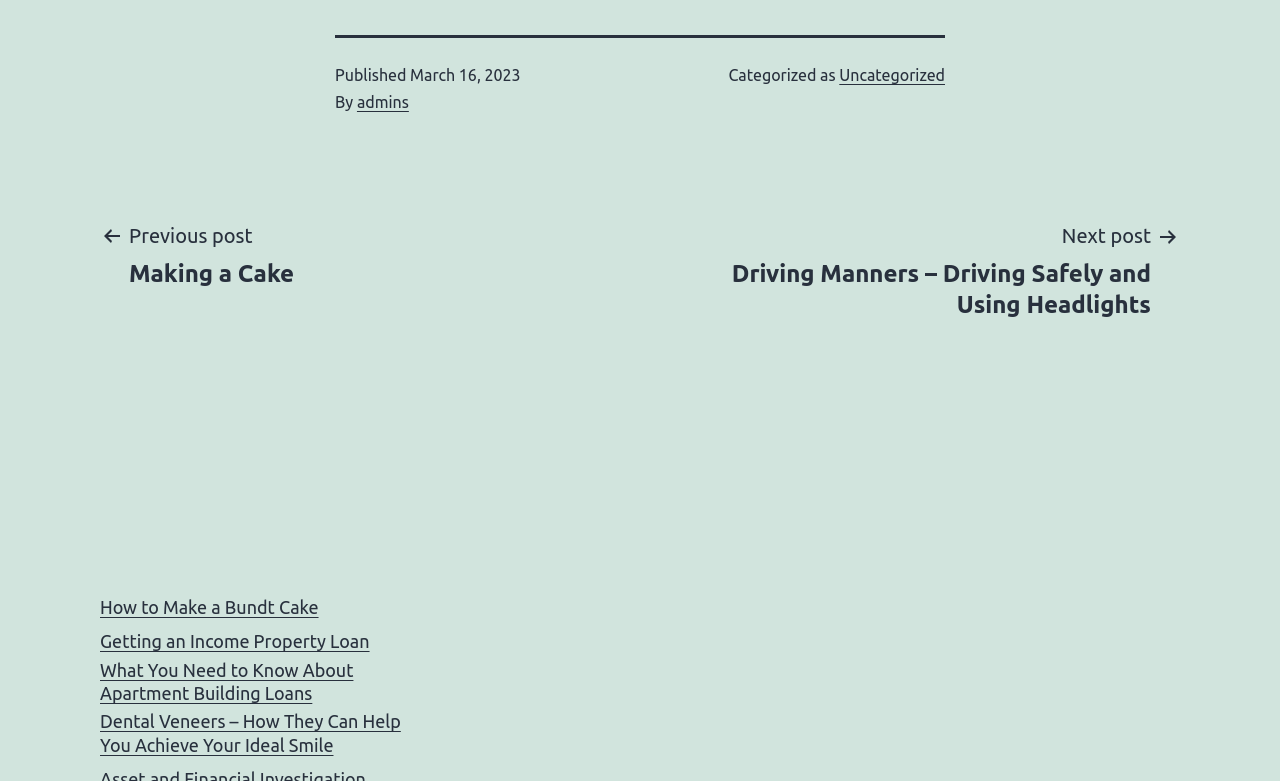Specify the bounding box coordinates of the area to click in order to follow the given instruction: "Learn about apartment building loans."

[0.078, 0.843, 0.333, 0.903]